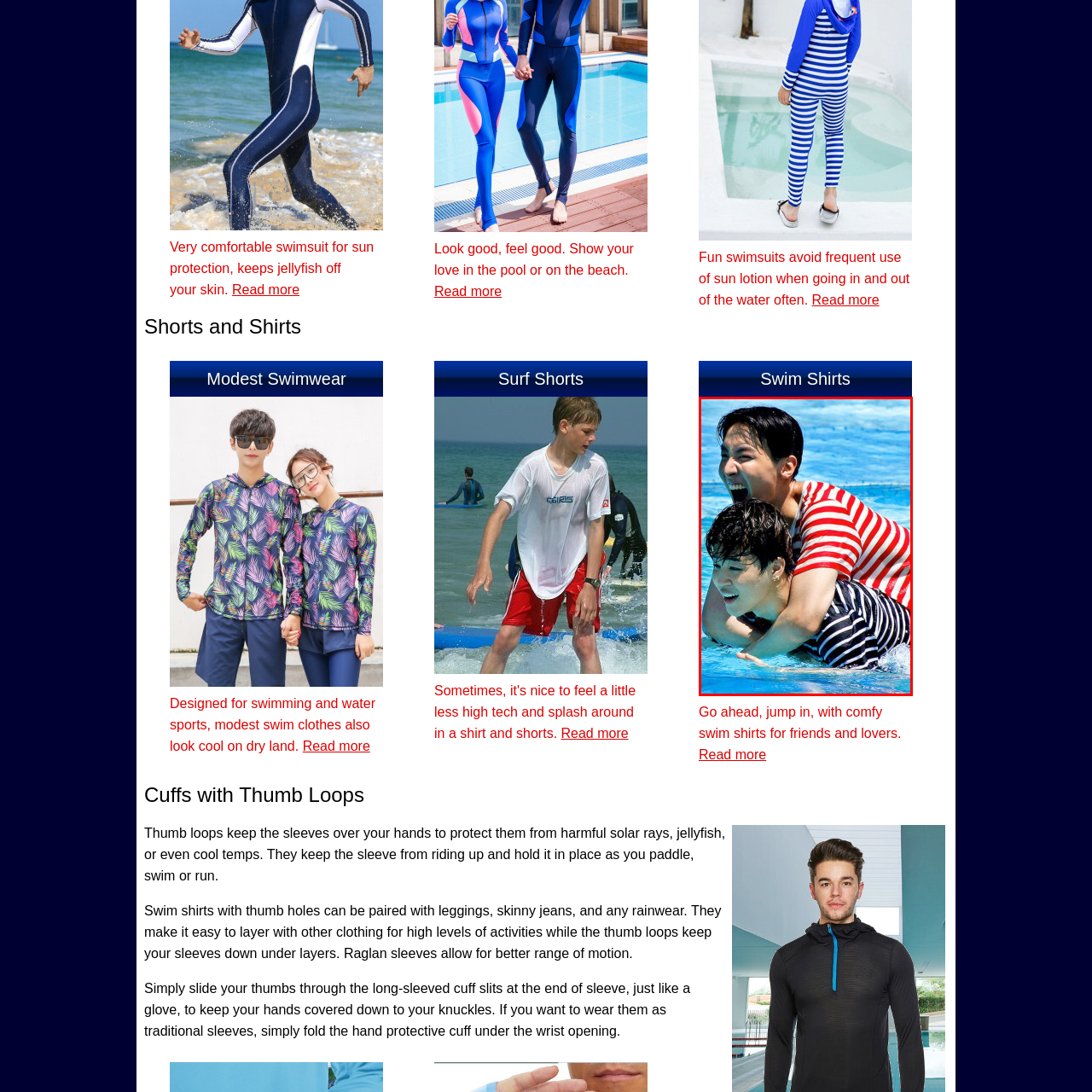What is the mood of the friends in the image?
Direct your attention to the image marked by the red bounding box and provide a detailed answer based on the visual details available.

The expressions on the faces of the two friends in the image convey a sense of joy and happiness, which suggests that their mood is delightful and carefree.